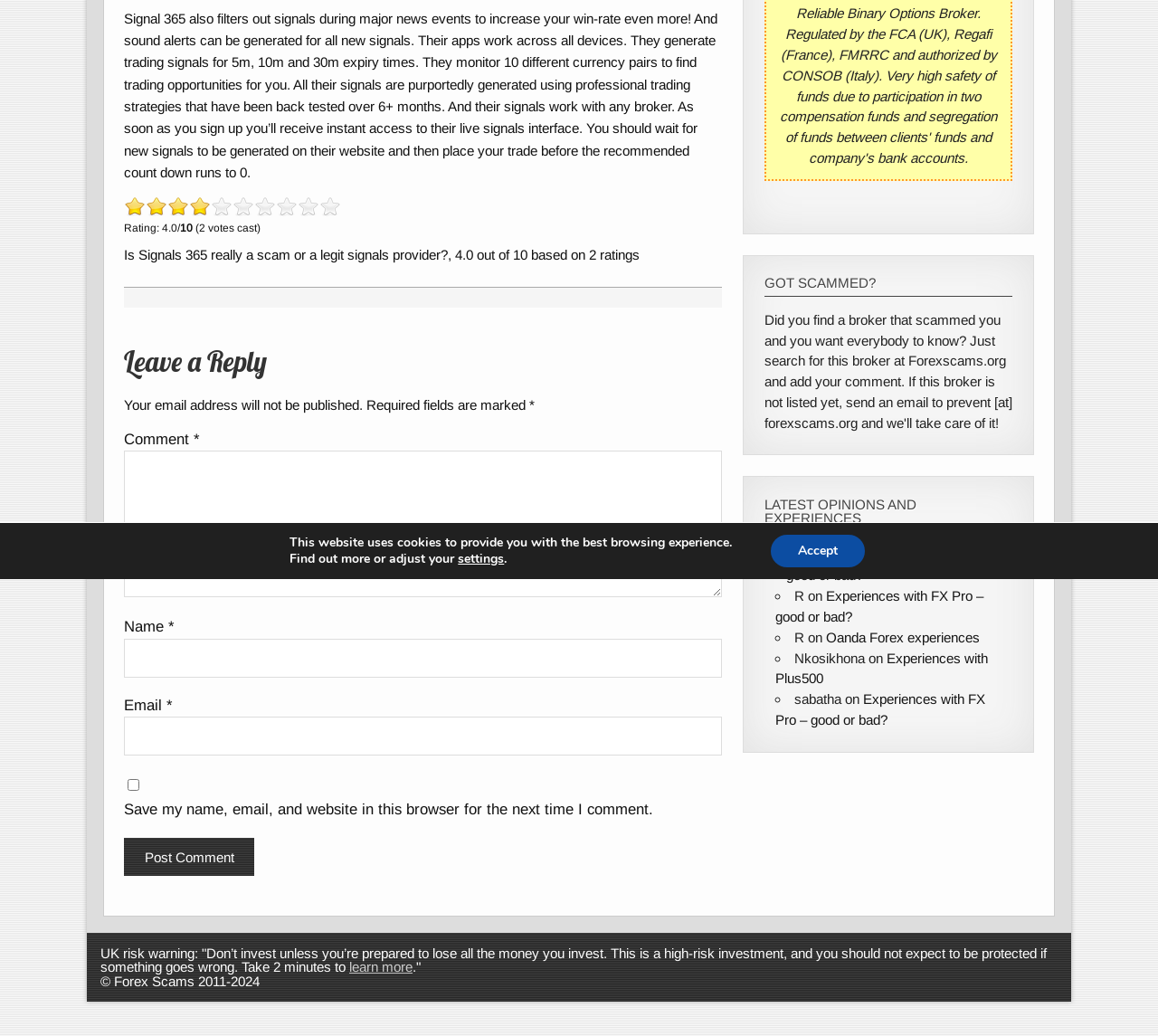Determine the bounding box coordinates in the format (top-left x, top-left y, bottom-right x, bottom-right y). Ensure all values are floating point numbers between 0 and 1. Identify the bounding box of the UI element described by: Cover Letter Examples

None